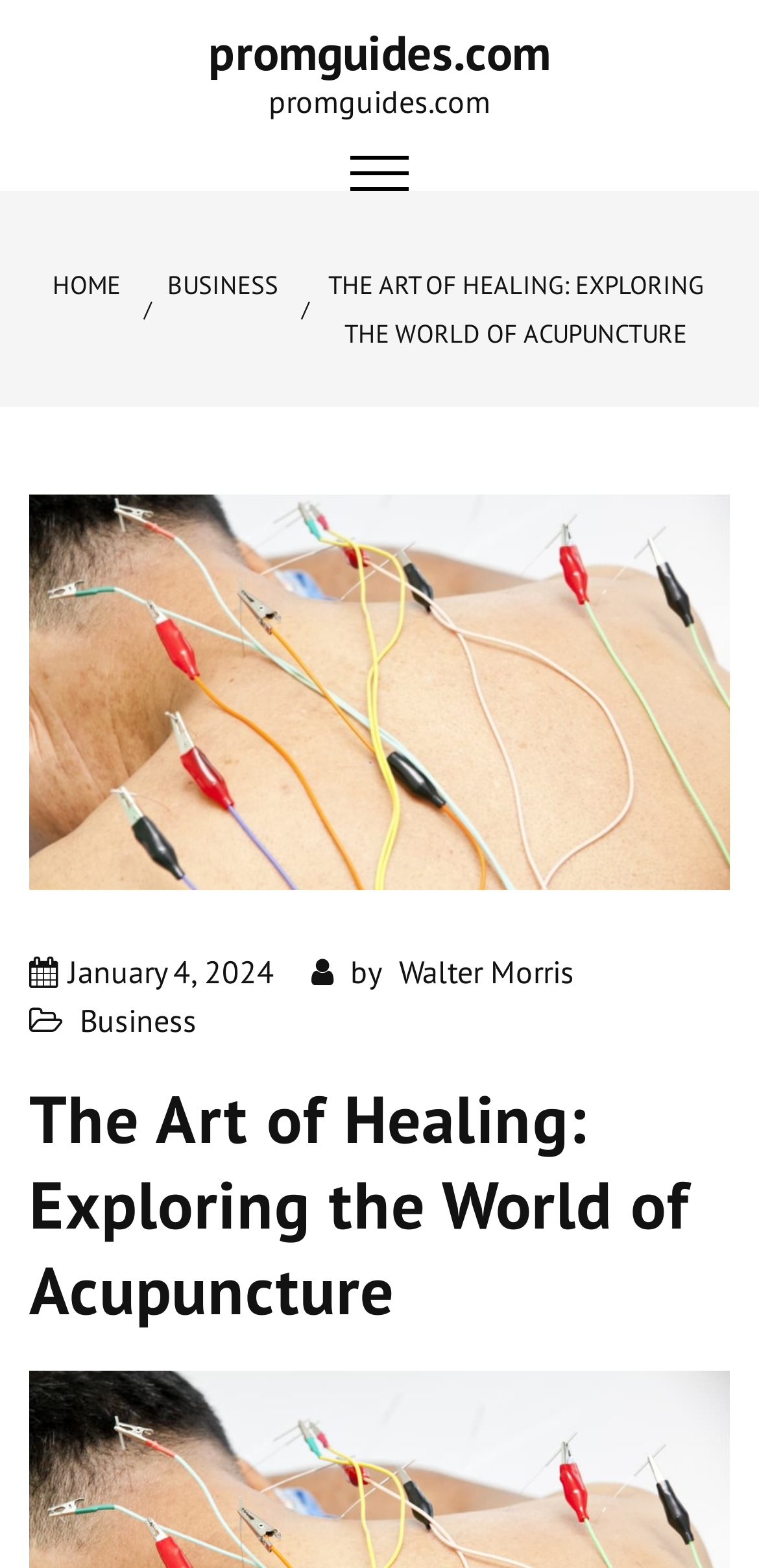Who is the author of the article?
Answer with a single word or phrase, using the screenshot for reference.

Walter Morris